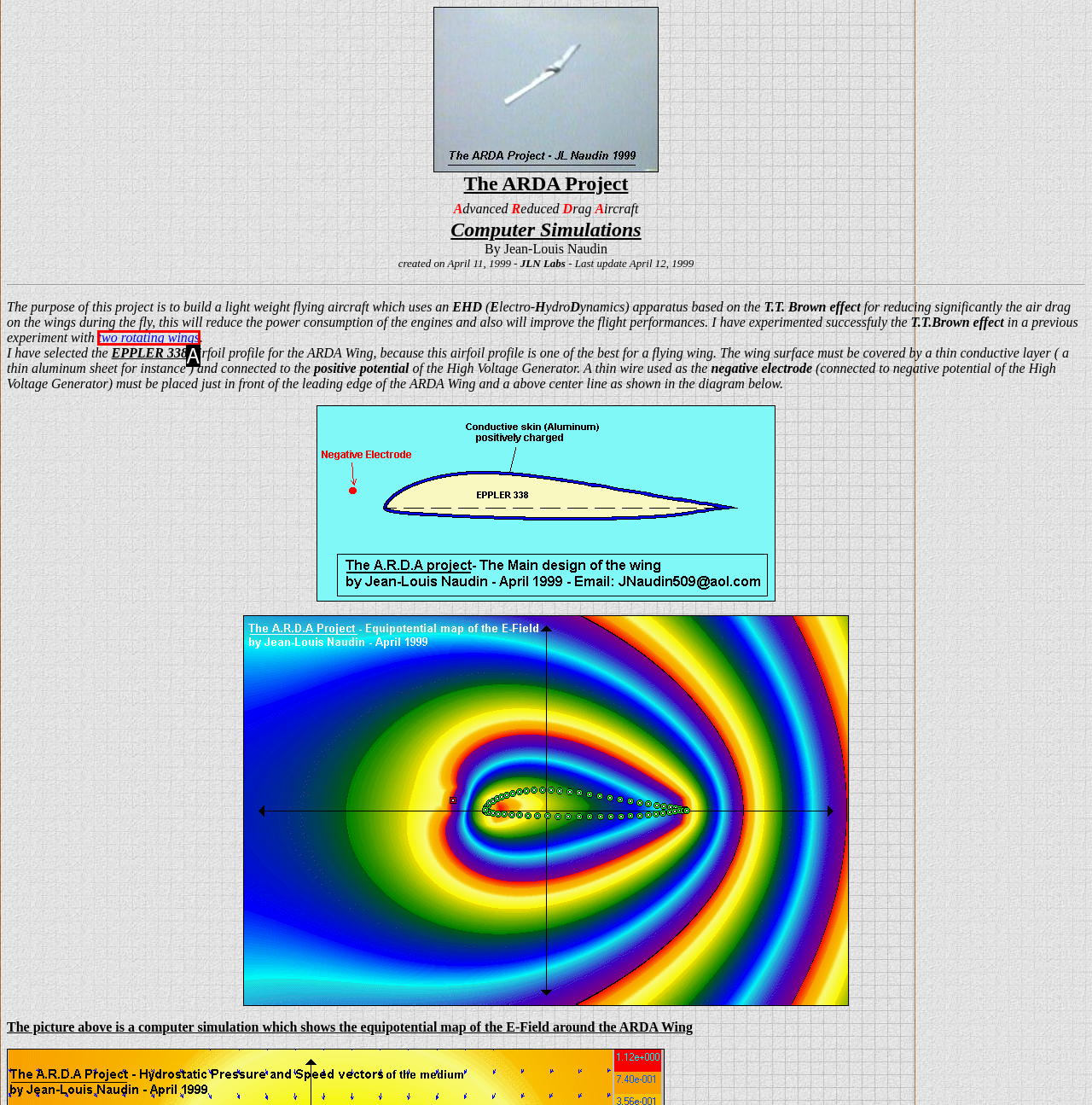Given the description: two rotating wings, choose the HTML element that matches it. Indicate your answer with the letter of the option.

A